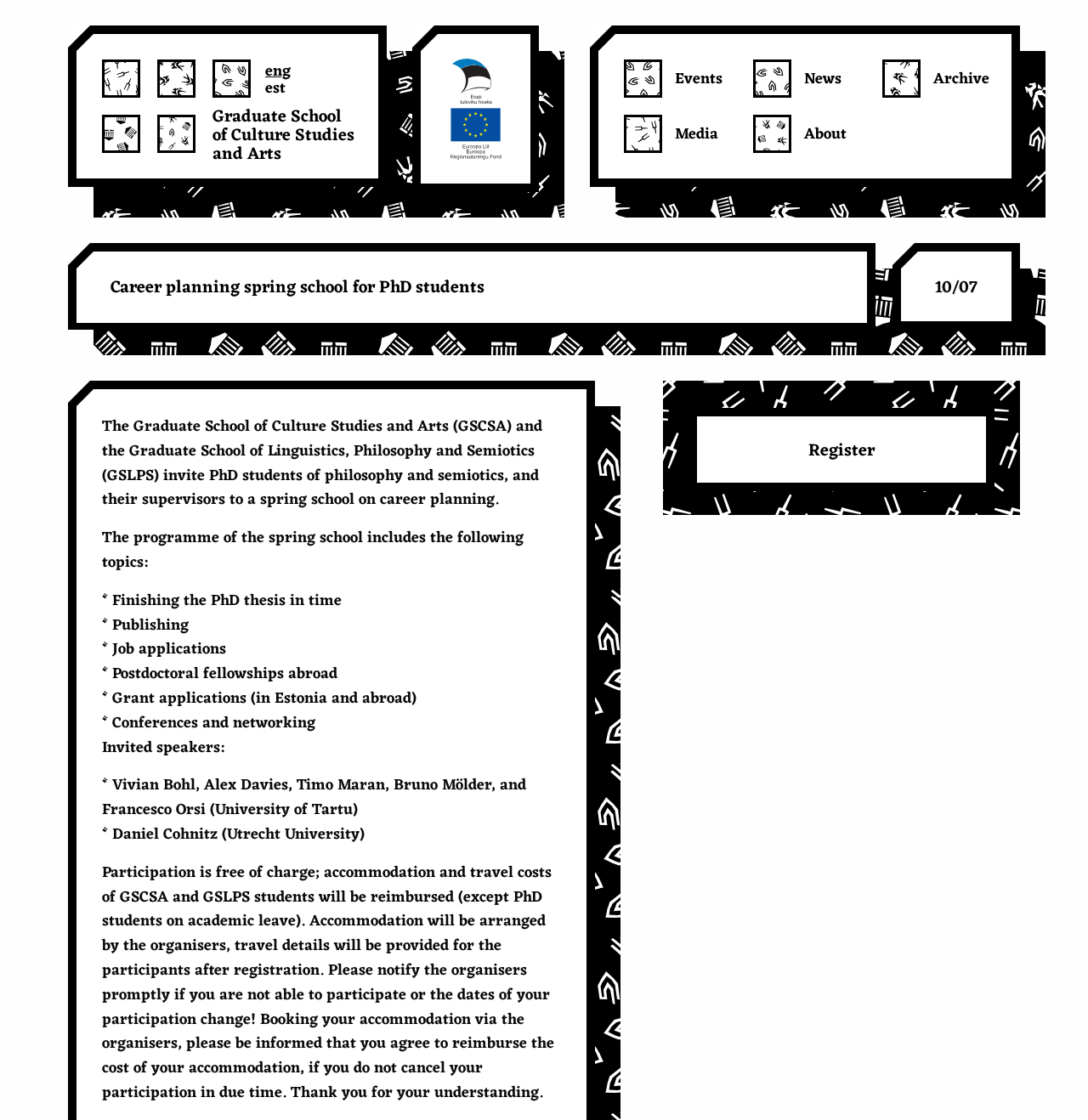Provide the bounding box coordinates of the area you need to click to execute the following instruction: "Click the 'Career planning spring school for PhD students' link".

[0.07, 0.226, 0.797, 0.288]